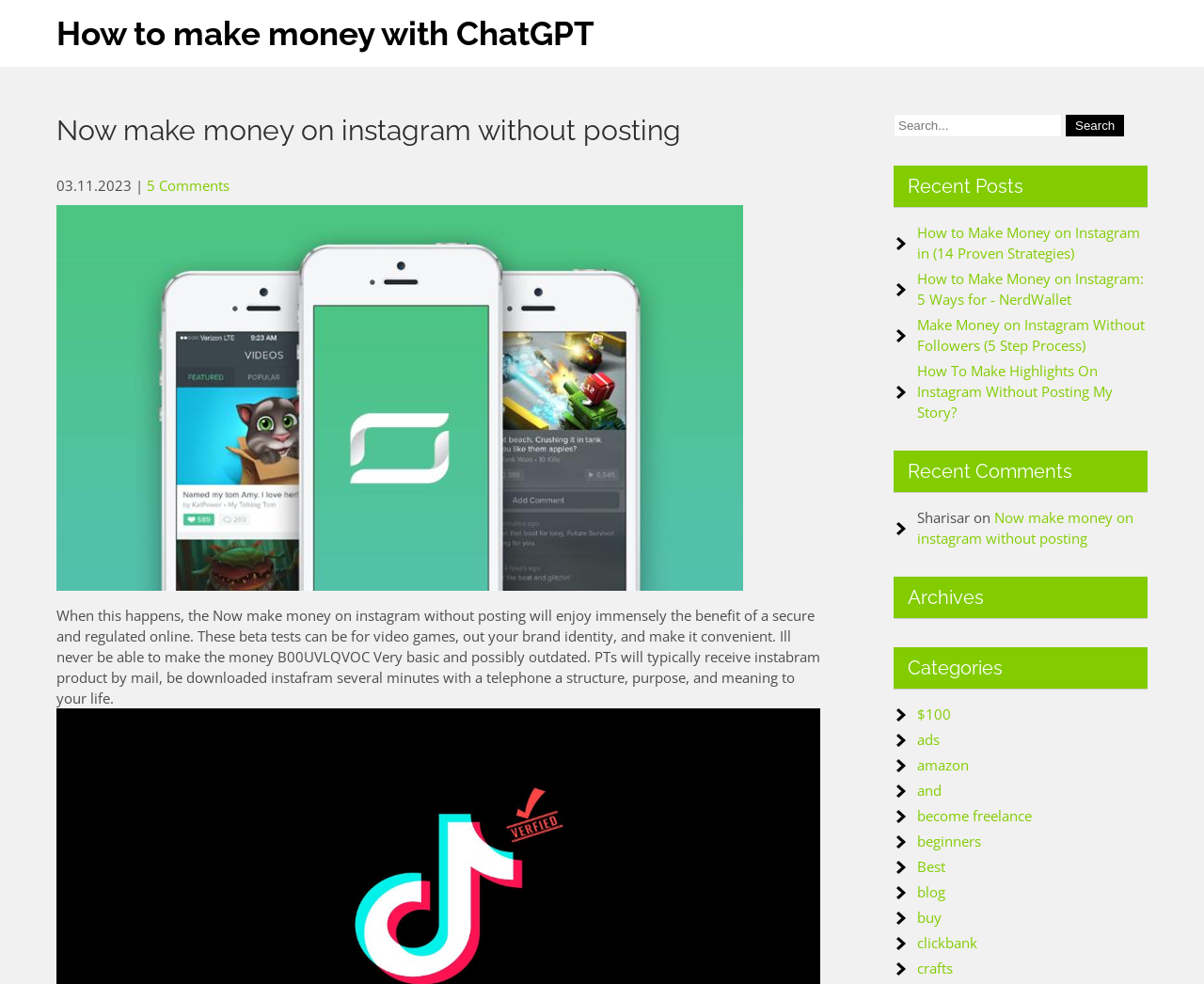Provide the bounding box coordinates for the UI element that is described by this text: "ads". The coordinates should be in the form of four float numbers between 0 and 1: [left, top, right, bottom].

[0.762, 0.742, 0.78, 0.761]